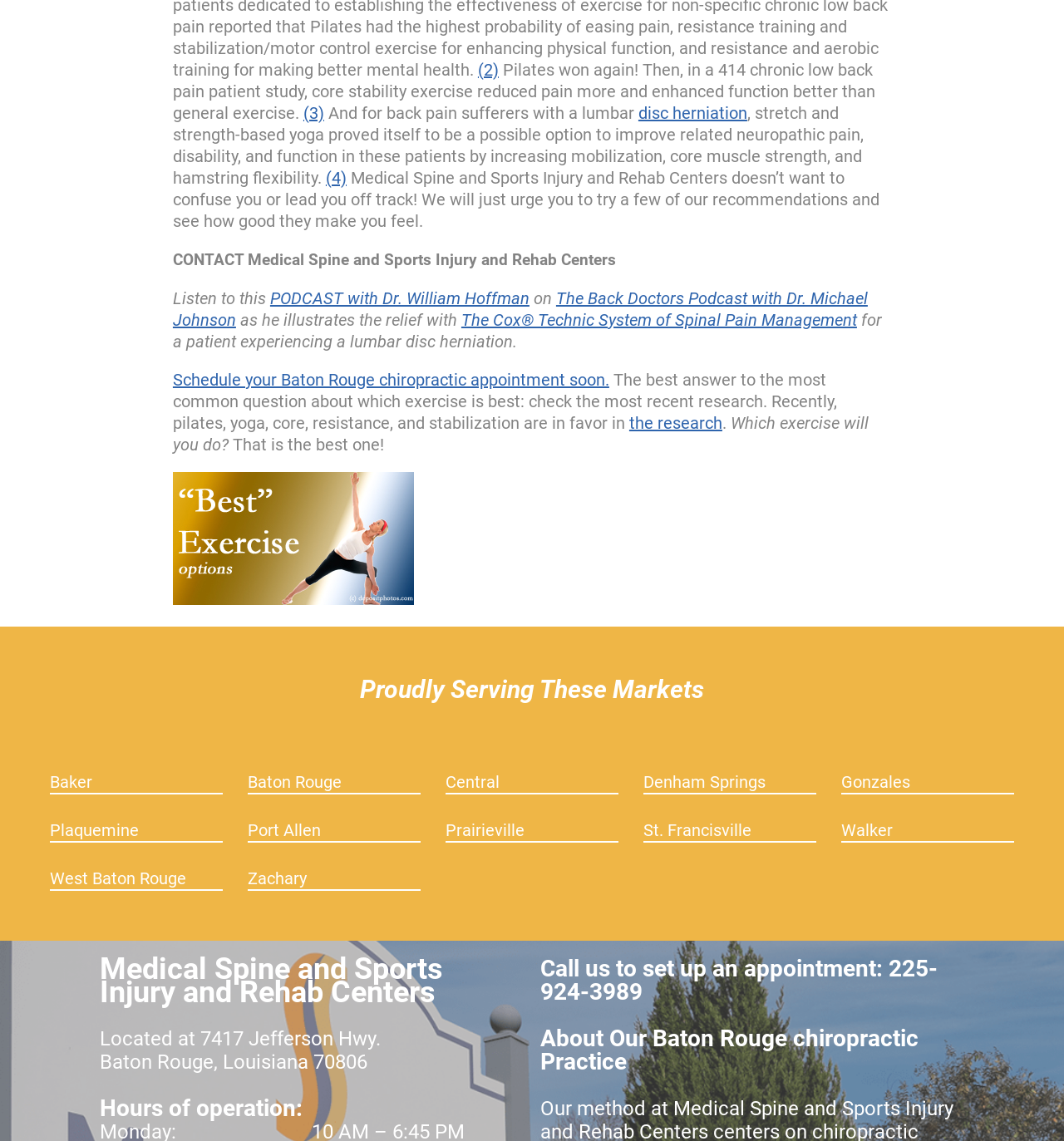Identify the bounding box coordinates of the area you need to click to perform the following instruction: "Click to listen to the podcast with Dr. William Hoffman".

[0.254, 0.253, 0.498, 0.27]